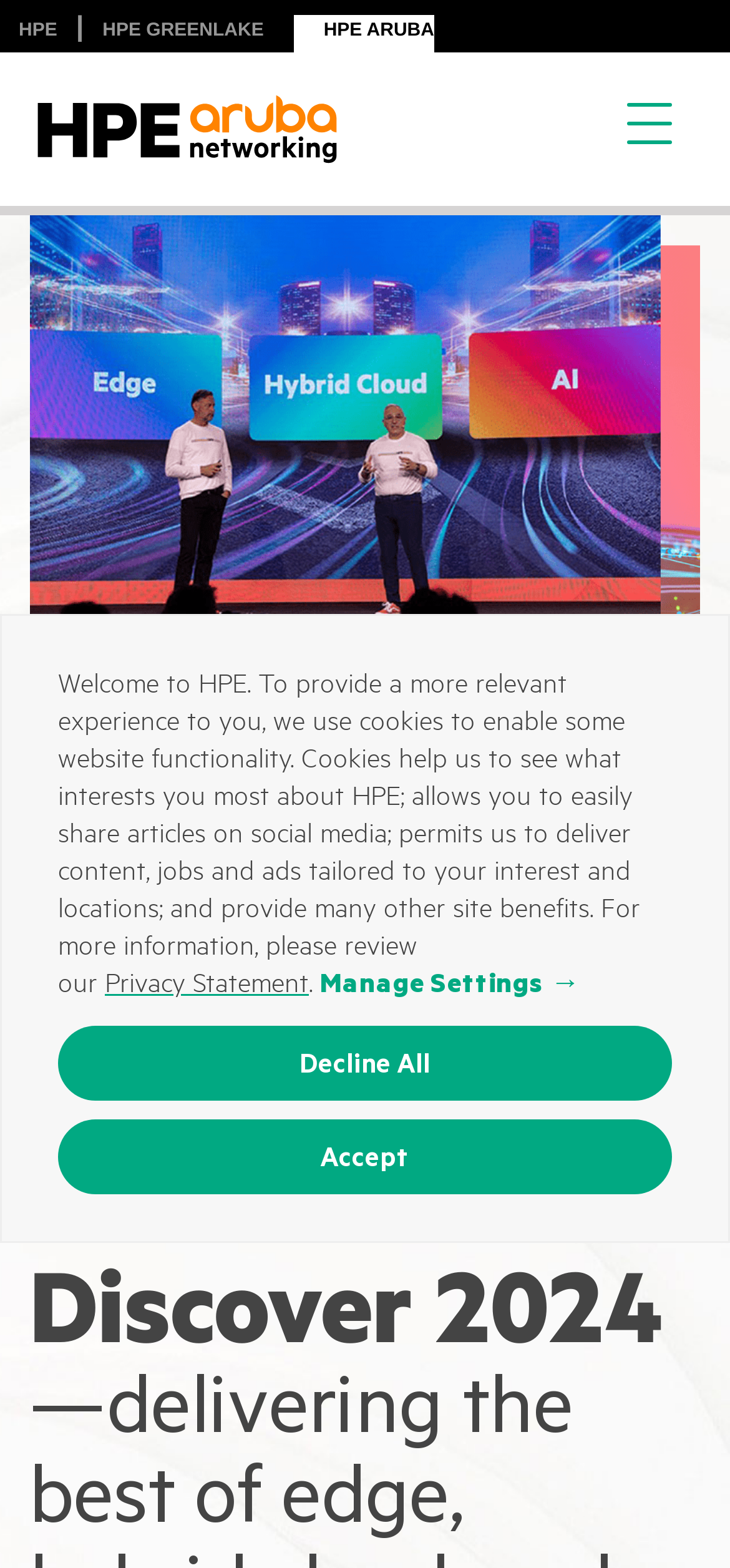Your task is to find and give the main heading text of the webpage.

Atmosphere is part of HPE Discover 2024—delivering the best of edge, hybrid cloud, and AI